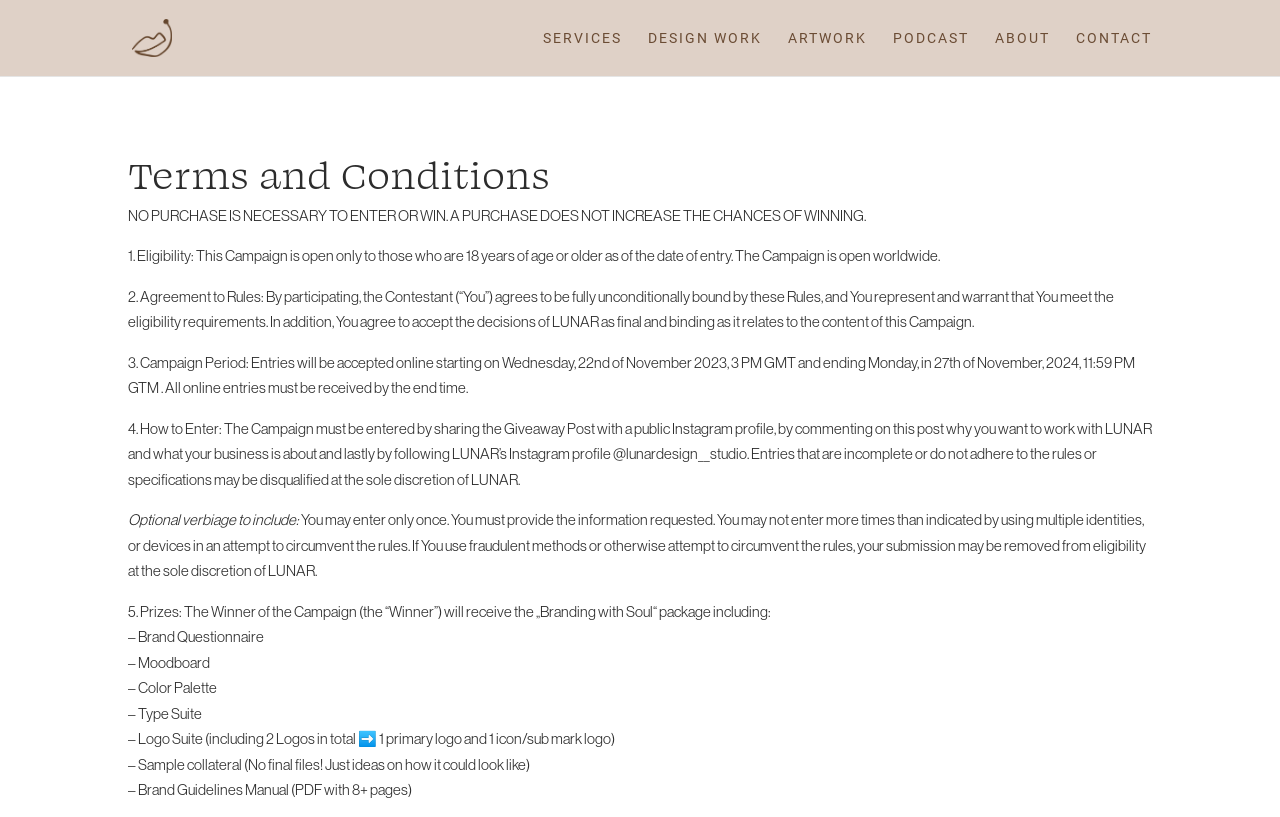How many logos are included in the logo suite?
Using the image as a reference, give a one-word or short phrase answer.

2 logos